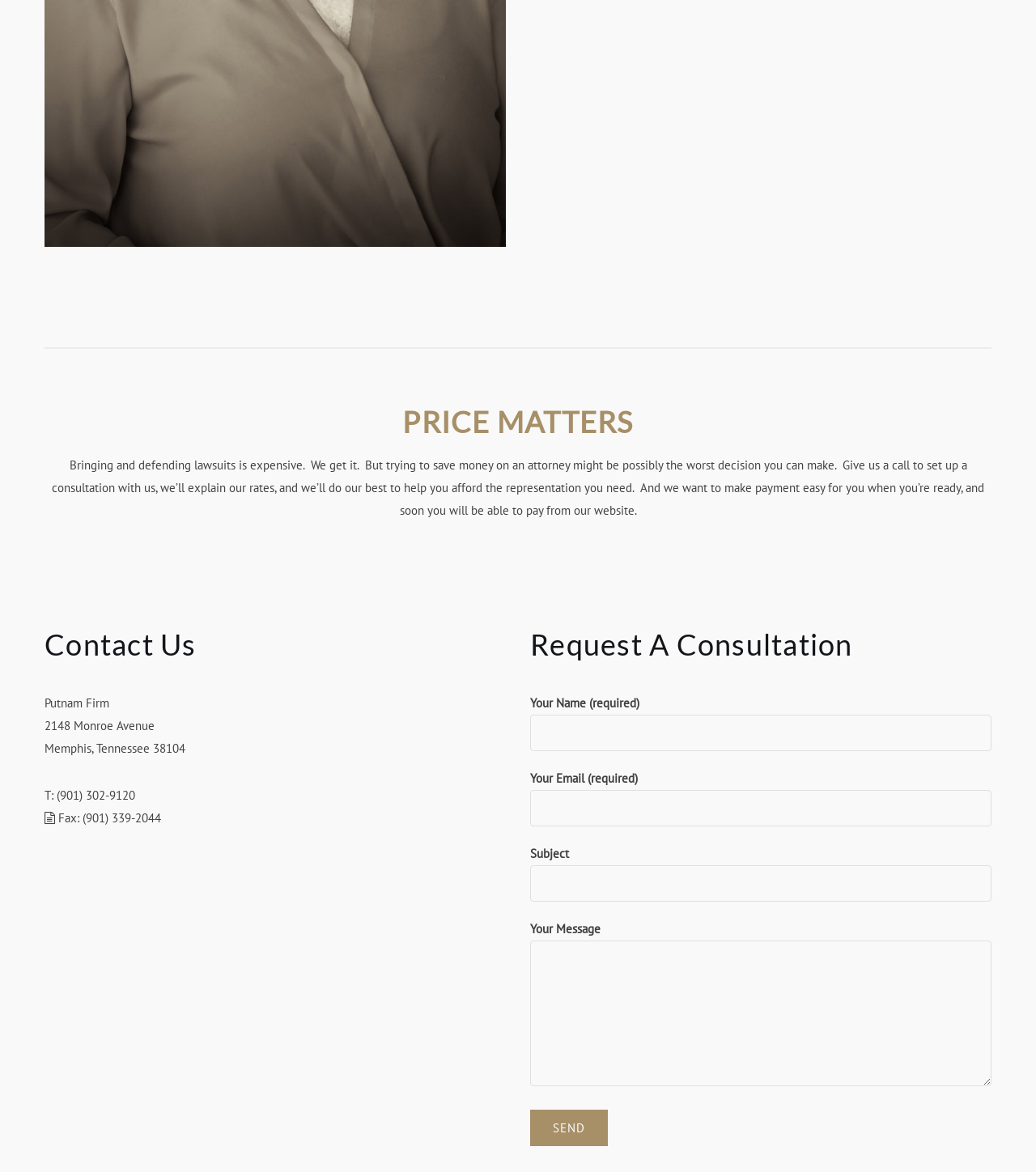How many fields are required in the consultation request form?
Please ensure your answer is as detailed and informative as possible.

The consultation request form has fields for 'Your Name', 'Your Email', 'Subject', and 'Your Message'. Among these, 'Your Name' and 'Your Email' are marked as required, so there are 2 required fields.